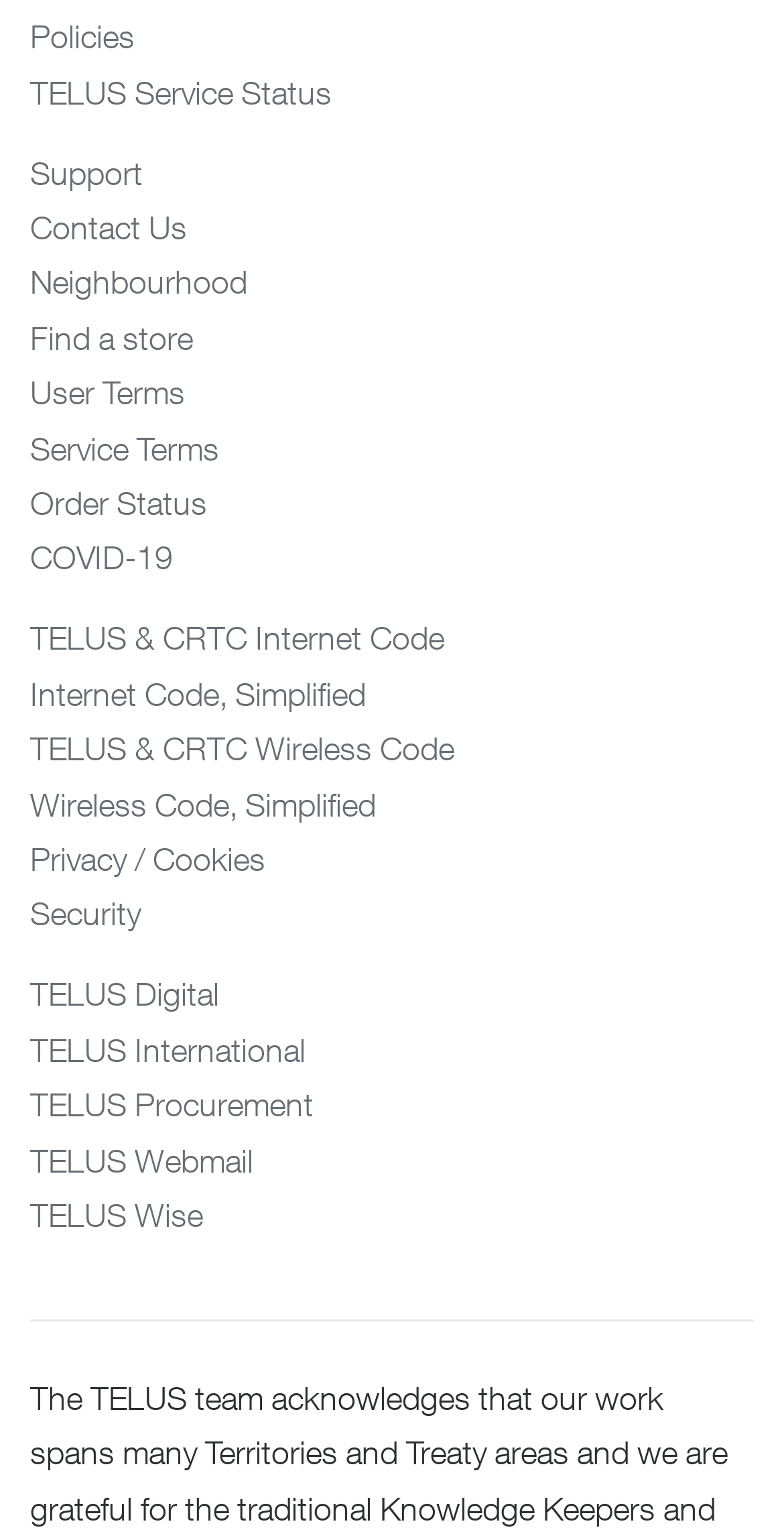Refer to the image and answer the question with as much detail as possible: What is the link related to COVID-19?

The link related to COVID-19 is simply labeled as 'COVID-19' and is located at the middle left section of the webpage with a bounding box of [0.038, 0.351, 0.221, 0.375].